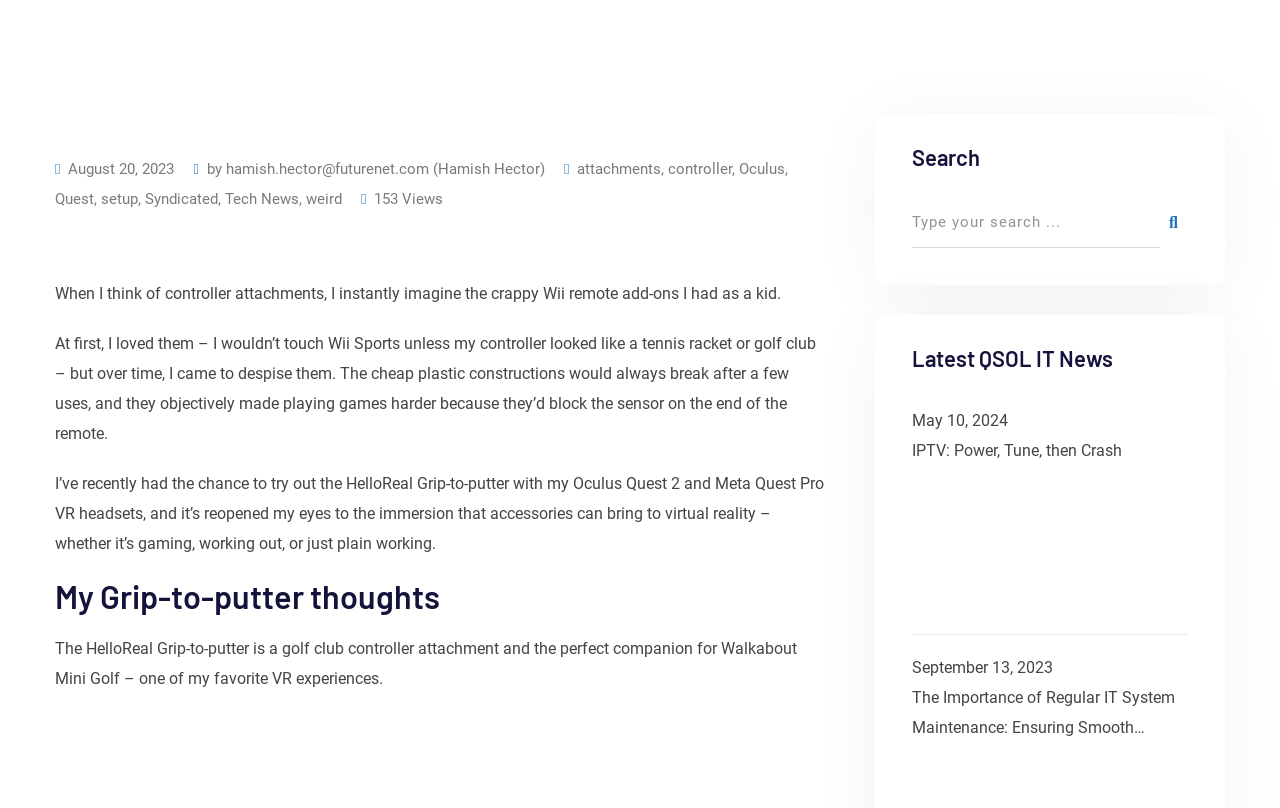From the webpage screenshot, identify the region described by name="s" placeholder="Type your search ...". Provide the bounding box coordinates as (top-left x, top-left y, bottom-right x, bottom-right y), with each value being a floating point number between 0 and 1.

[0.712, 0.245, 0.906, 0.306]